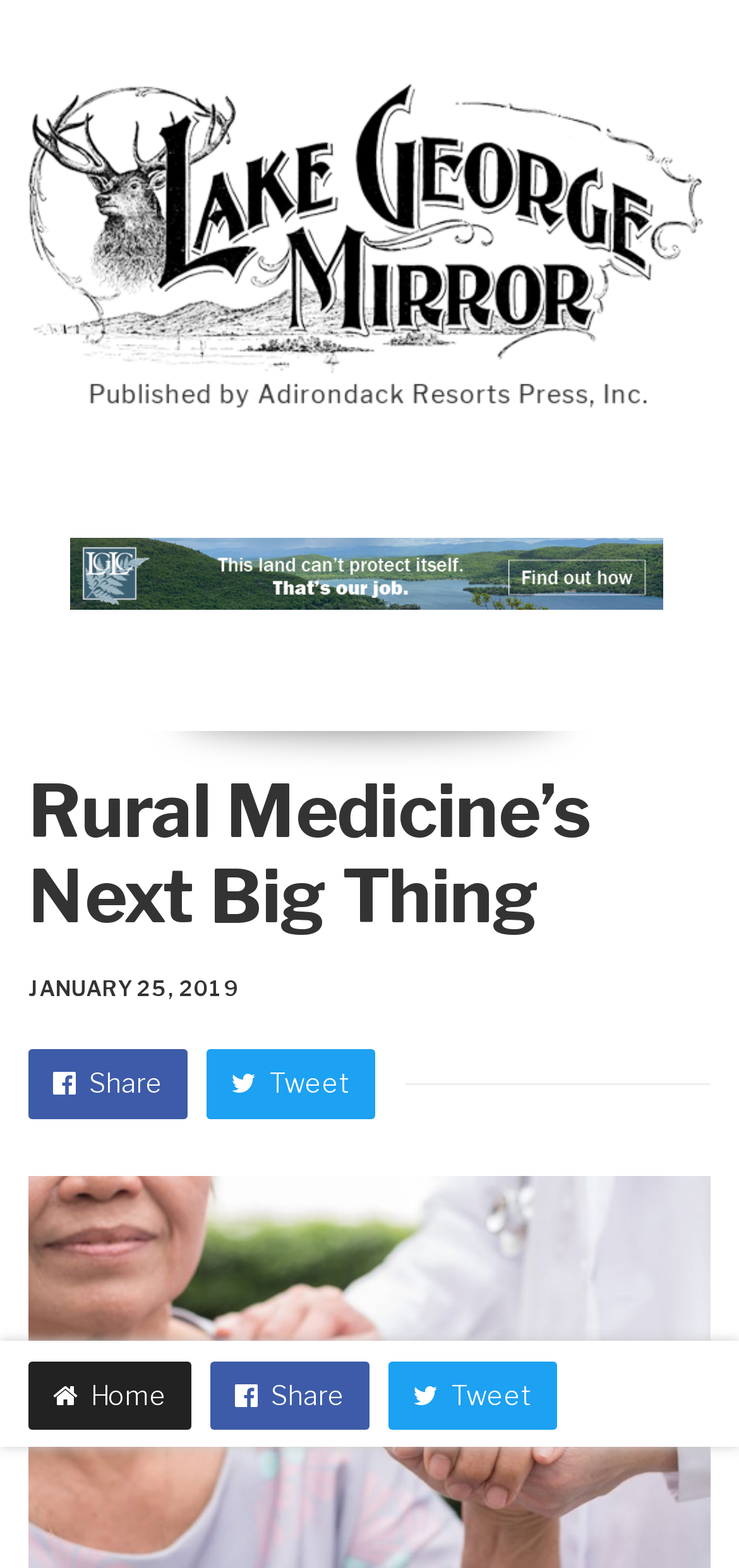Analyze the image and give a detailed response to the question:
What is the first word of the main heading?

I found the first word of the main heading by looking at the heading element with the text 'Rural Medicine’s Next Big Thing'. The first word is 'Rural'.